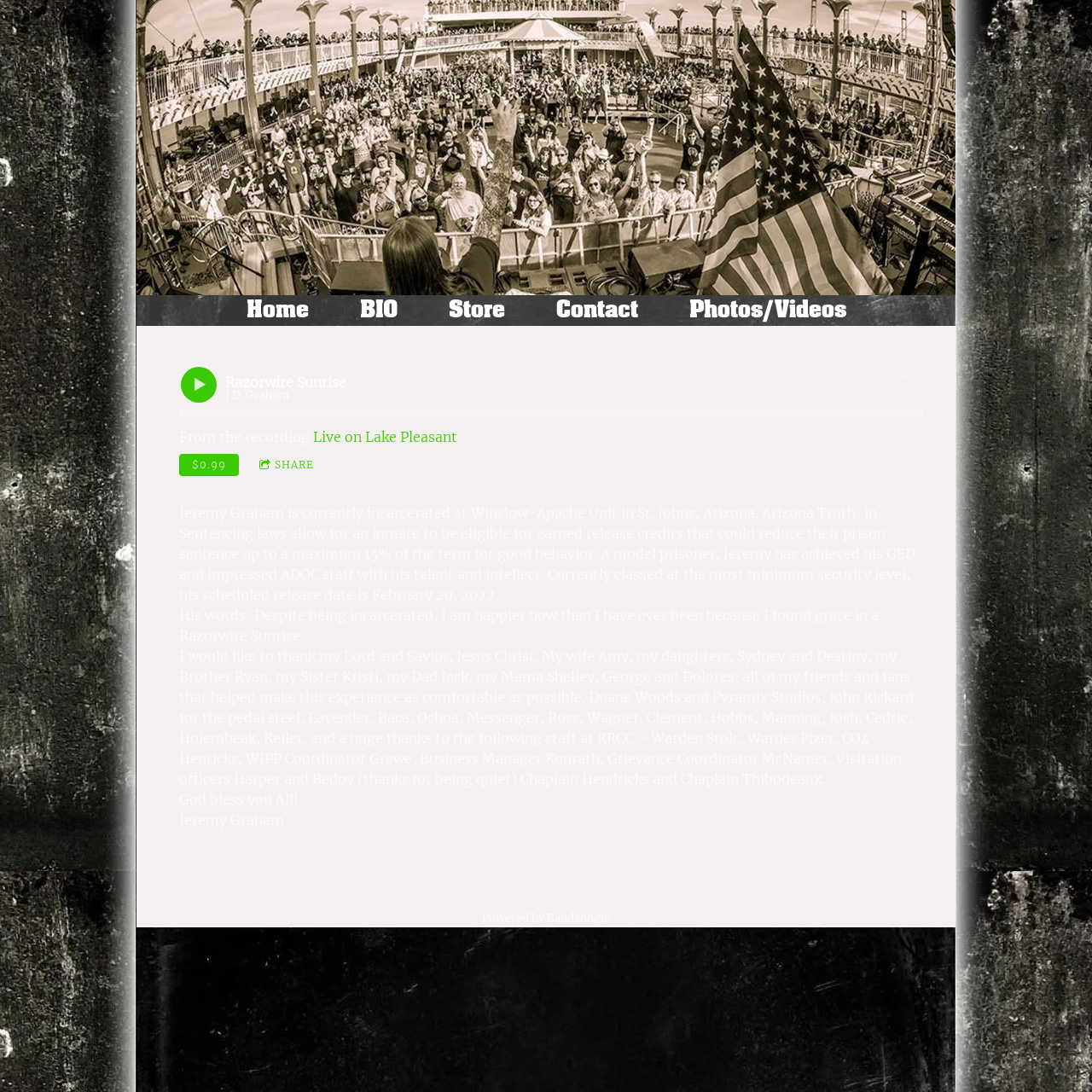What is the duration of the song?
Refer to the image and respond with a one-word or short-phrase answer.

4:23